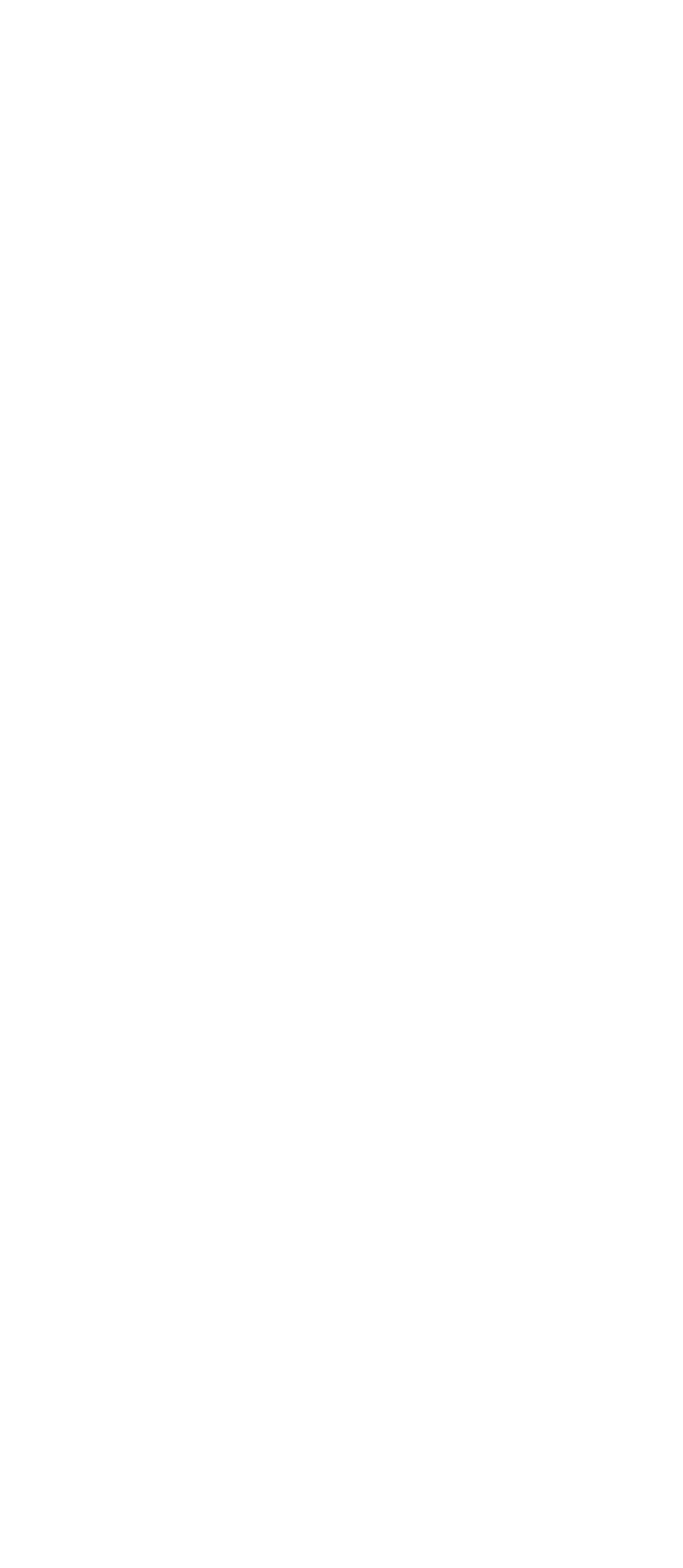Provide a thorough and detailed response to the question by examining the image: 
What is the 'Advice Center' section about?

The 'Advice Center' section is located below the 'Find a Plan' section, and it contains links such as 'Insurance Basics', 'Get more from your coverage', and 'Choosing coverage'. This suggests that the 'Advice Center' section is about providing advice and guidance on insurance-related topics.